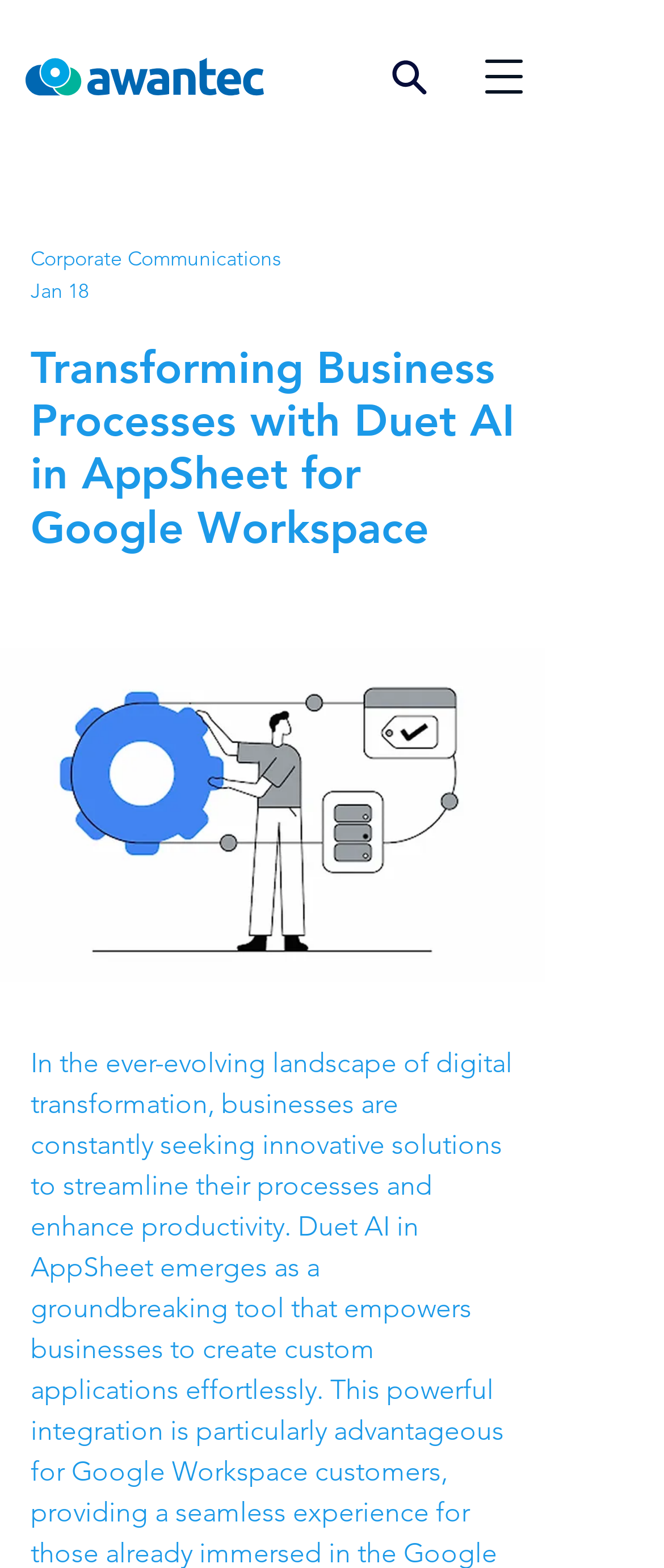Use a single word or phrase to answer the question: 
What is the category of the article?

Corporate Communications